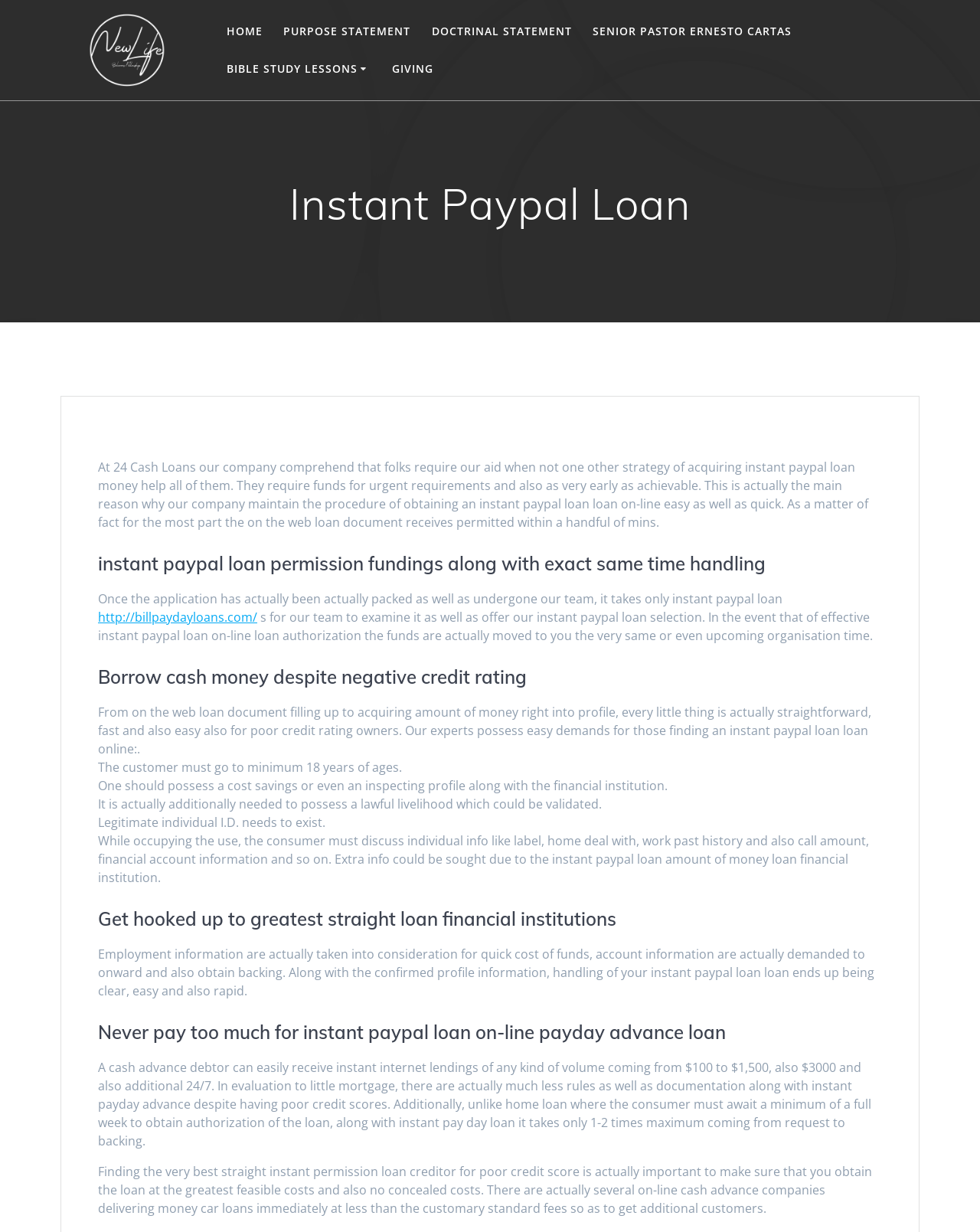Provide the bounding box coordinates of the UI element that matches the description: "Lesson 11 – Kingdom Living".

[0.231, 0.325, 0.416, 0.35]